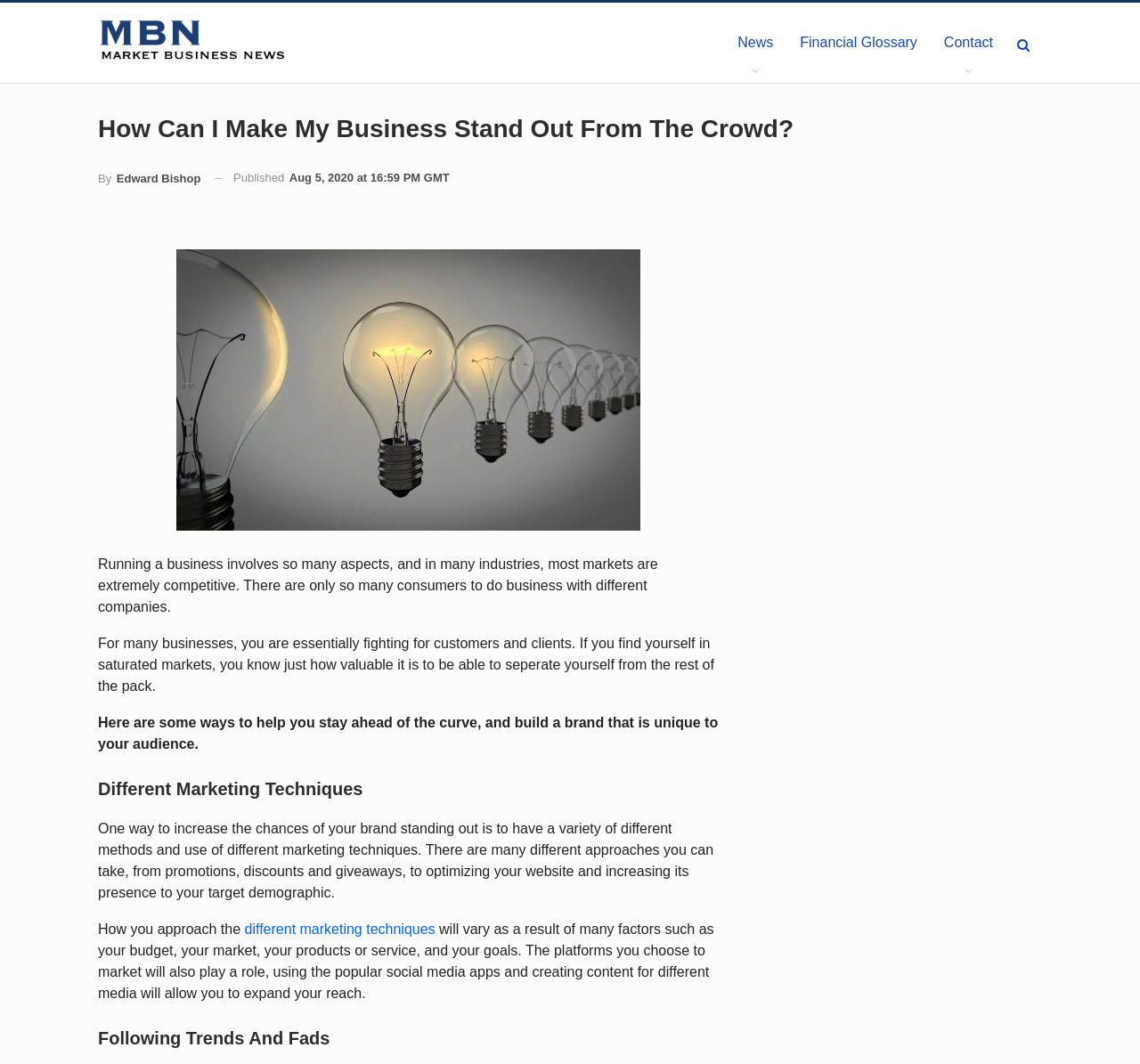What is the author of the article?
Please provide a comprehensive and detailed answer to the question.

The author of the article can be found by looking at the link 'By Edward Bishop' which is located below the main heading 'How Can I Make My Business Stand Out From The Crowd?'.